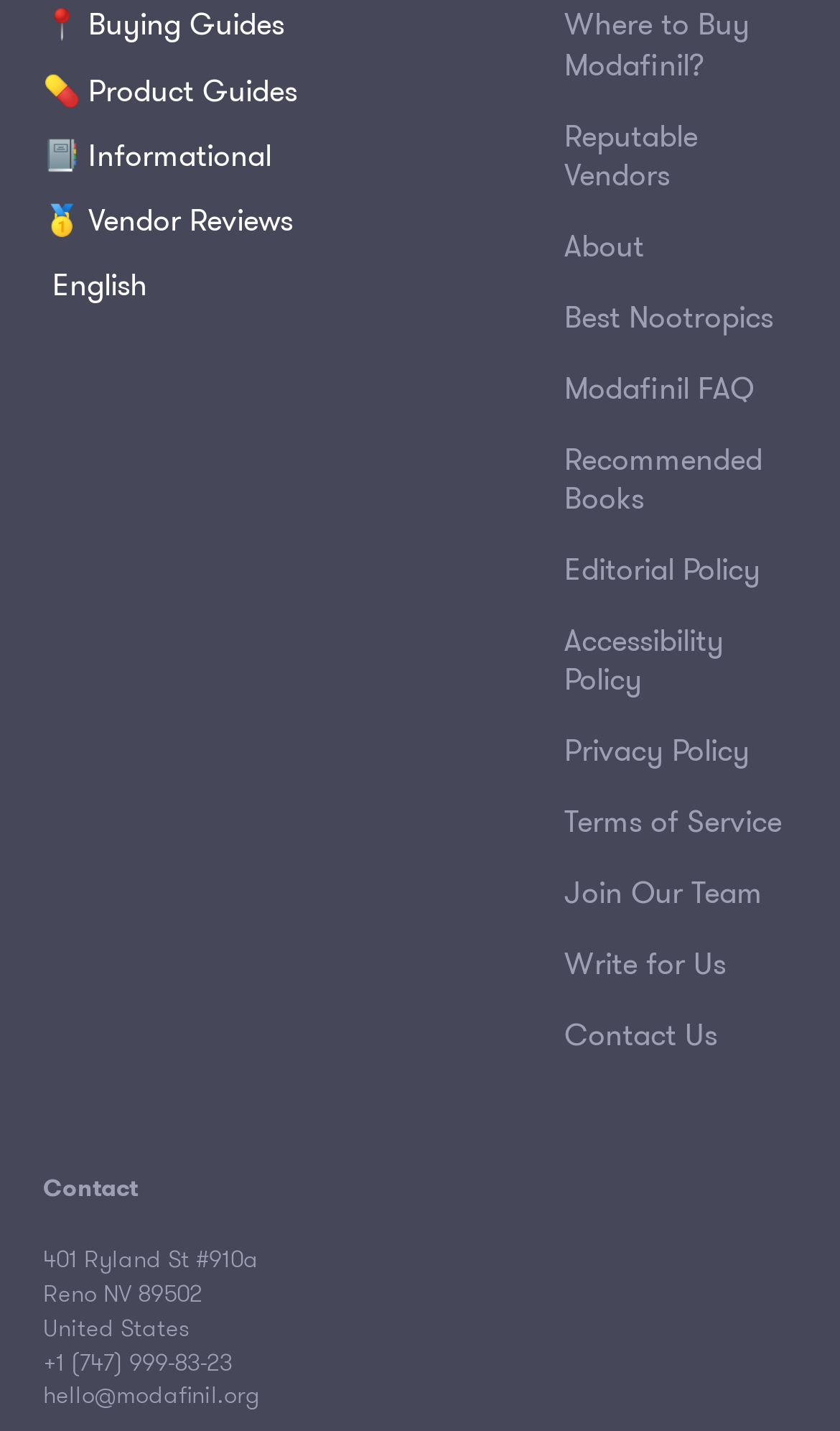Highlight the bounding box coordinates of the element that should be clicked to carry out the following instruction: "Visit Where to Buy Modafinil?". The coordinates must be given as four float numbers ranging from 0 to 1, i.e., [left, top, right, bottom].

[0.672, 0.002, 0.892, 0.06]